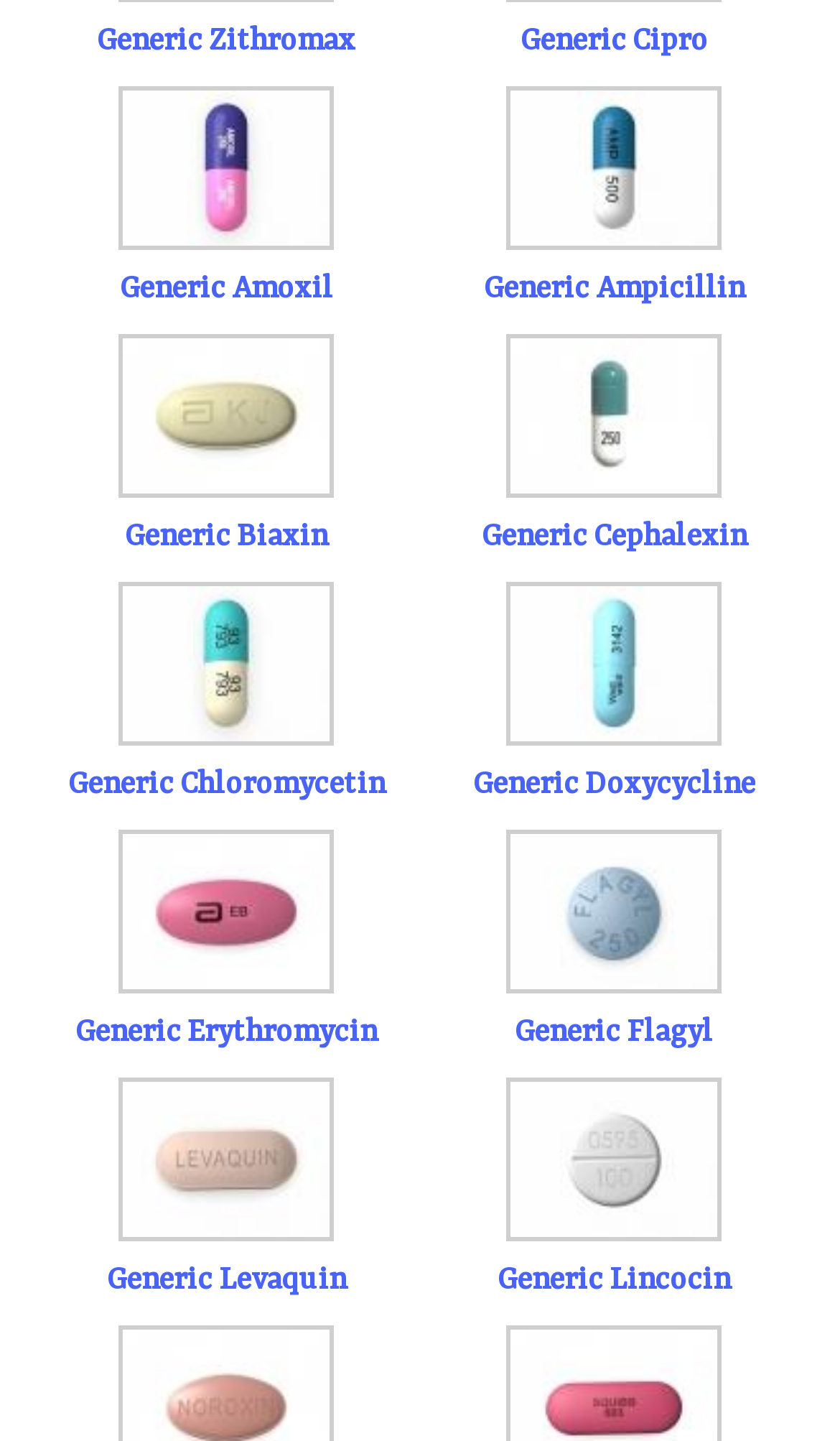Locate the bounding box coordinates of the element you need to click to accomplish the task described by this instruction: "click Generic Cephalexin".

[0.573, 0.36, 0.888, 0.384]